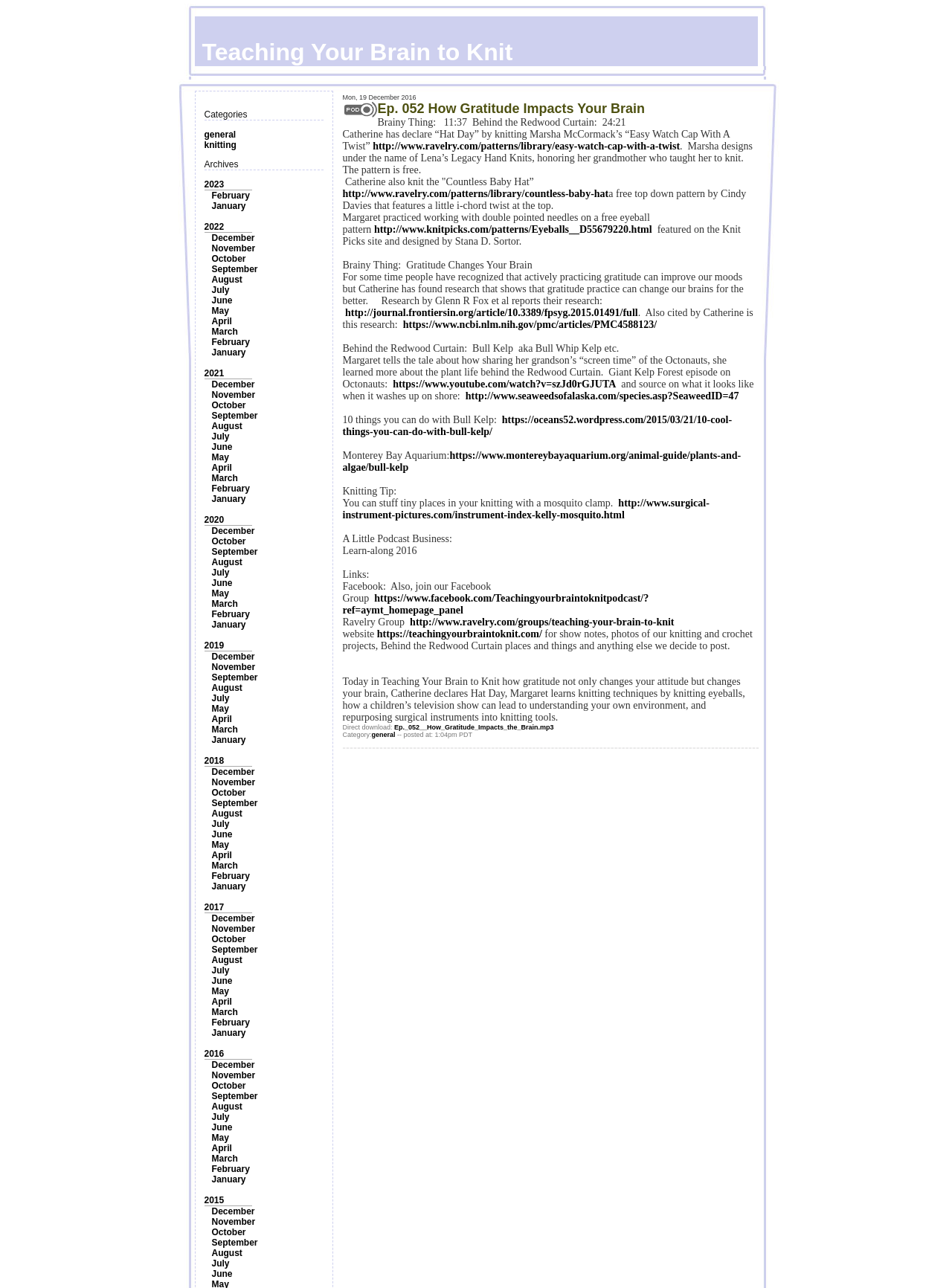Using the elements shown in the image, answer the question comprehensively: How many links are there in the archives section?

I counted the number of links in the archives section and found that there are numerous links, each corresponding to a specific month and year, making it difficult to give an exact count.